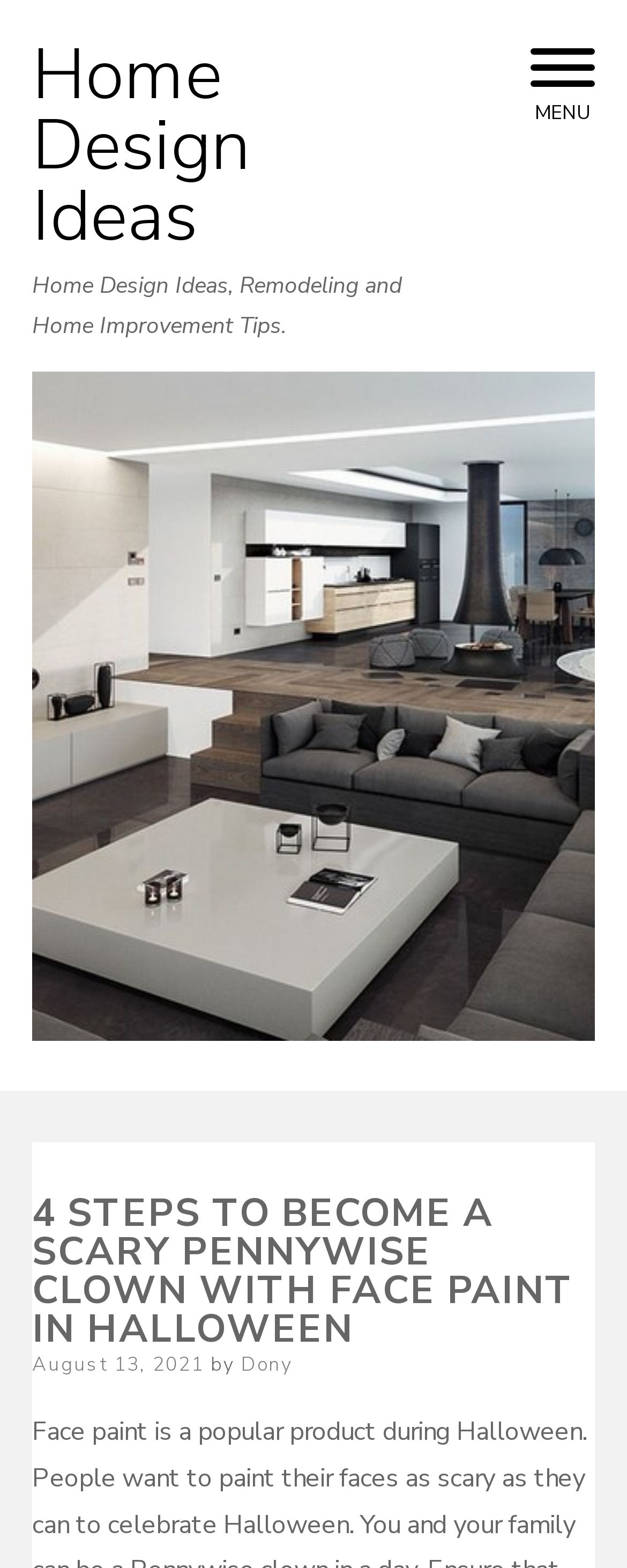Is there a menu button on the page?
Please provide a full and detailed response to the question.

I found the answer by looking at the button element with the text 'MENU' which indicates that there is a menu button on the page.